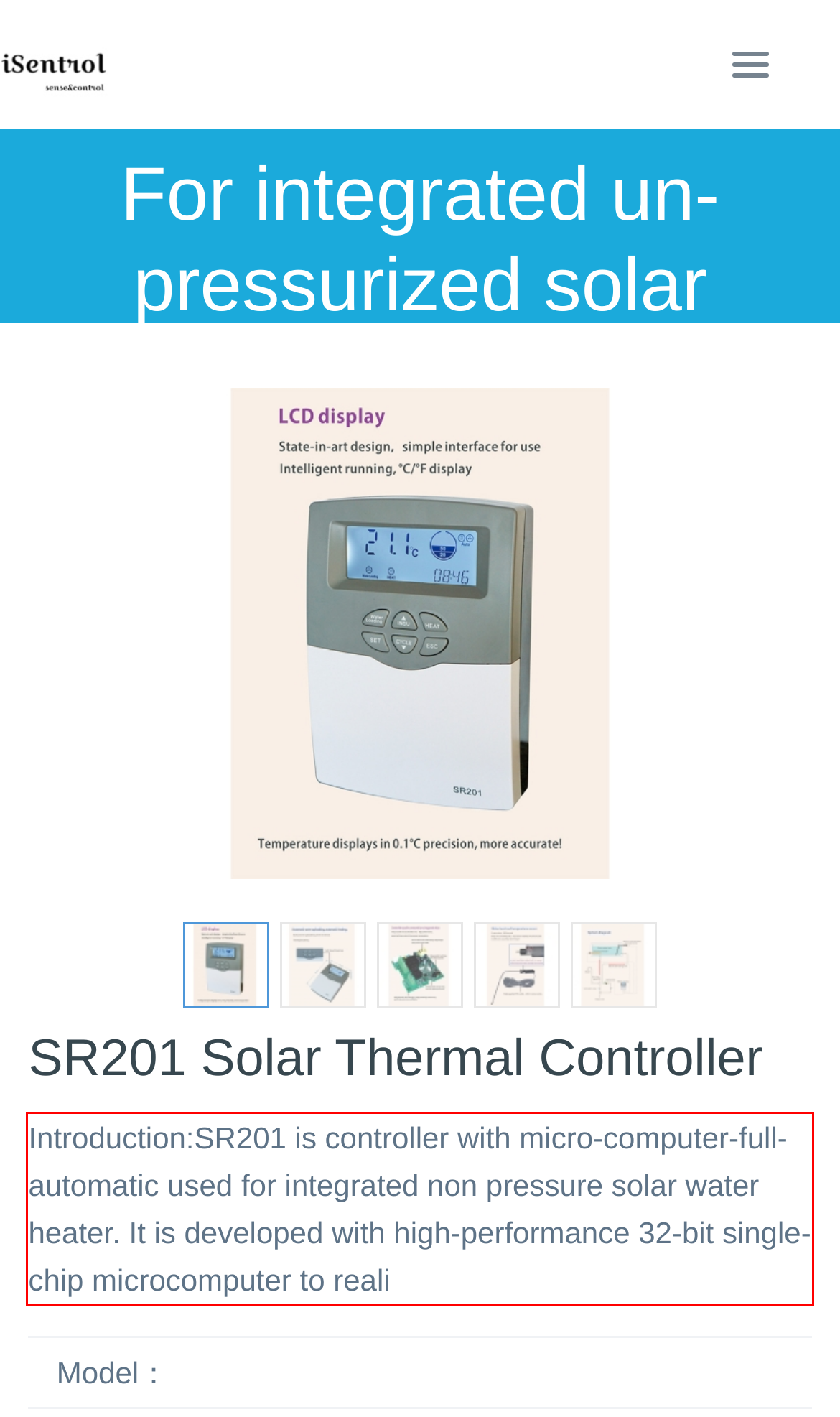Please use OCR to extract the text content from the red bounding box in the provided webpage screenshot.

Introduction:SR201 is controller with micro-computer-full-automatic used for integrated non pressure solar water heater. It is developed with high-performance 32-bit single-chip microcomputer to reali